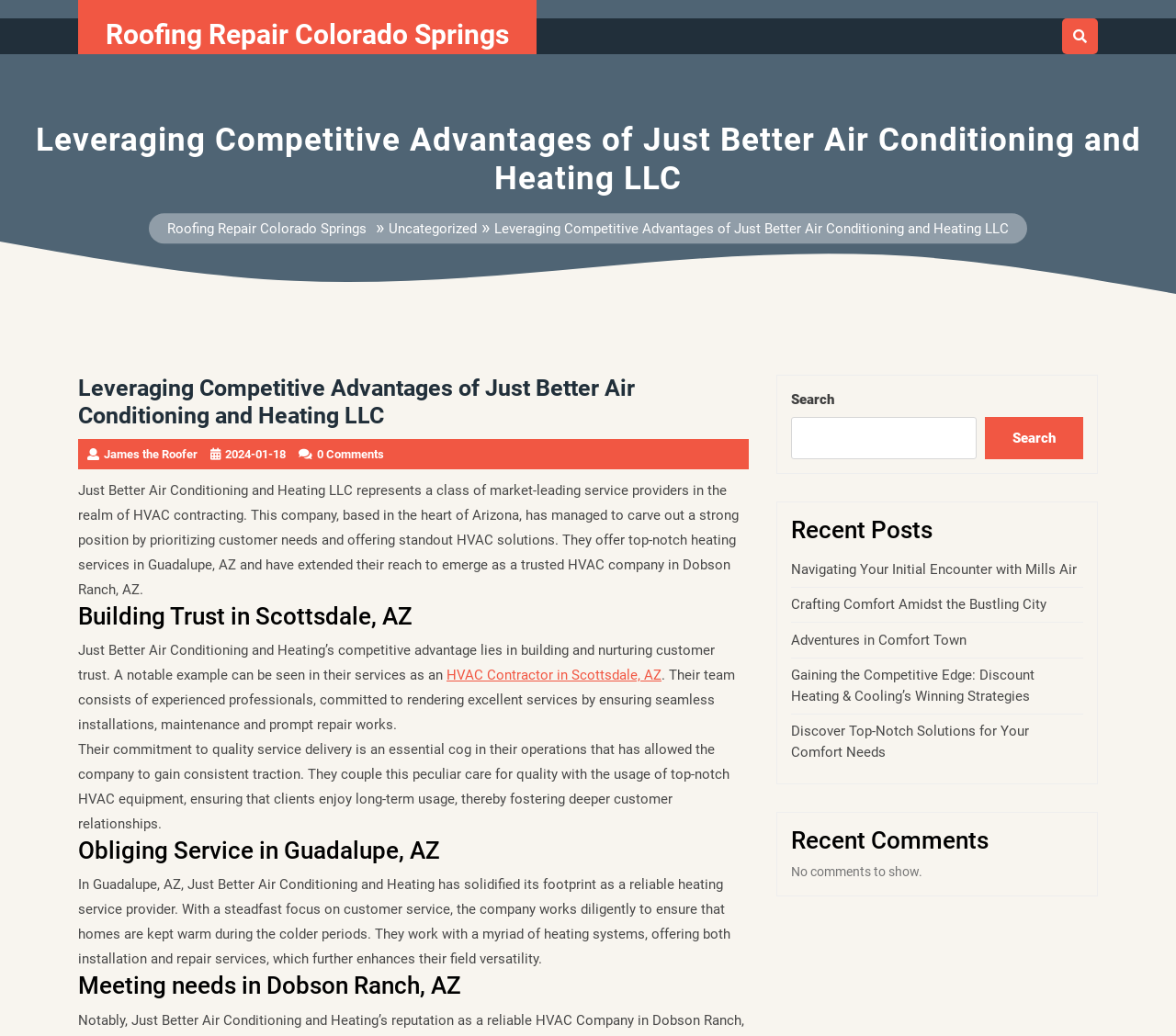Based on the element description, predict the bounding box coordinates (top-left x, top-left y, bottom-right x, bottom-right y) for the UI element in the screenshot: Discover Top-Notch

[0.673, 0.698, 0.78, 0.714]